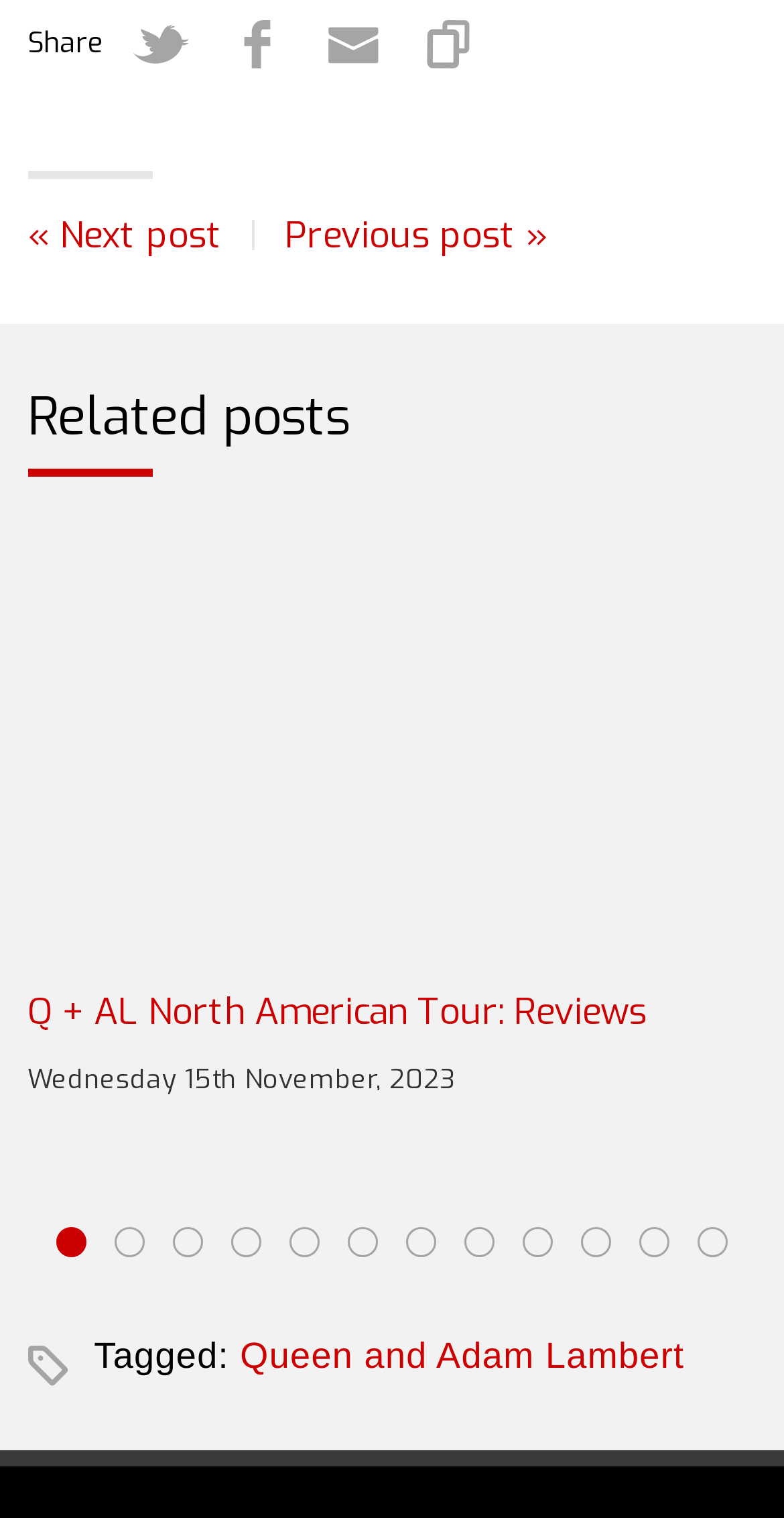Identify the bounding box coordinates for the element that needs to be clicked to fulfill this instruction: "Go to previous post". Provide the coordinates in the format of four float numbers between 0 and 1: [left, top, right, bottom].

[0.363, 0.139, 0.699, 0.171]